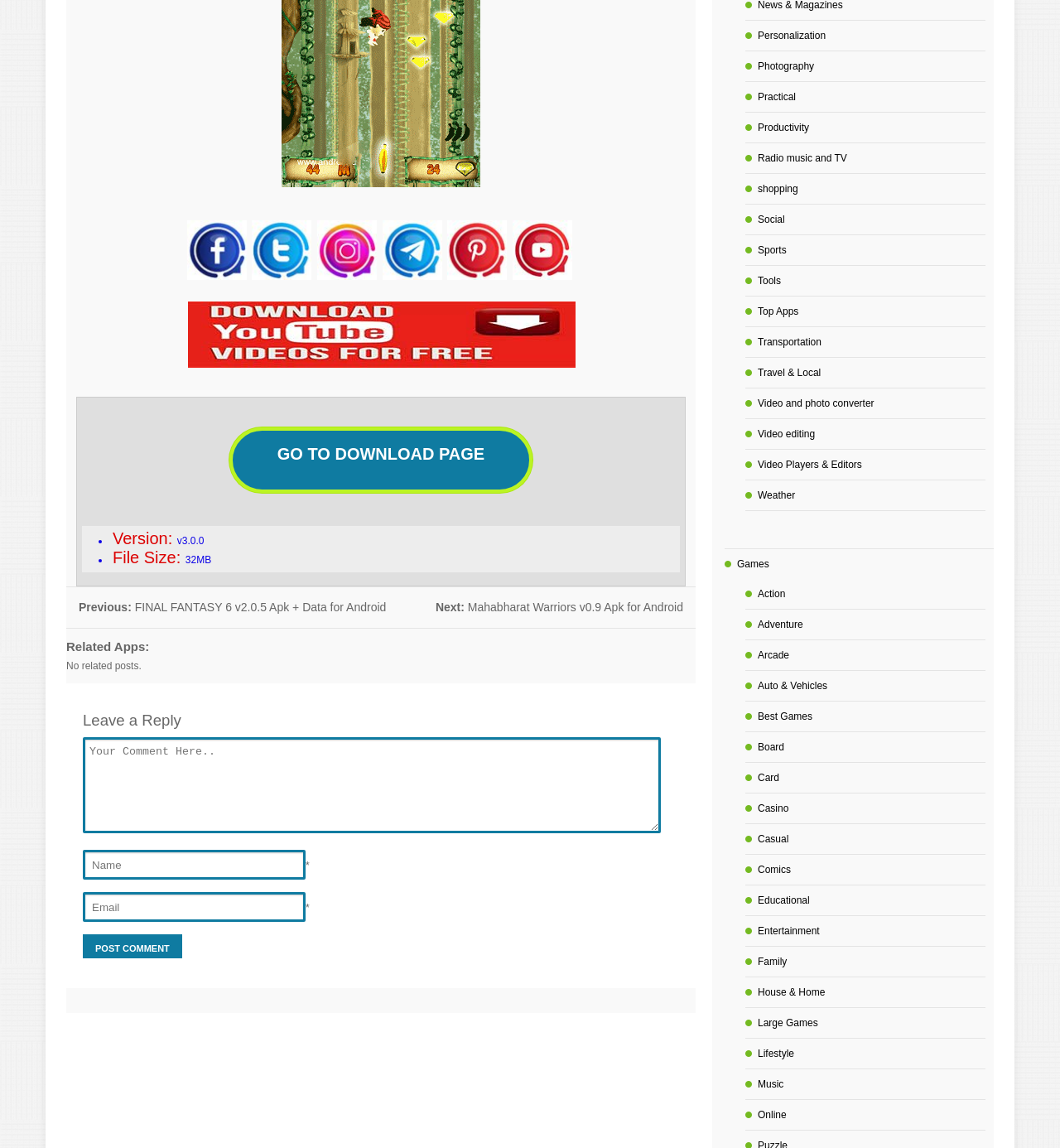Please respond in a single word or phrase: 
How many social media links are available?

5